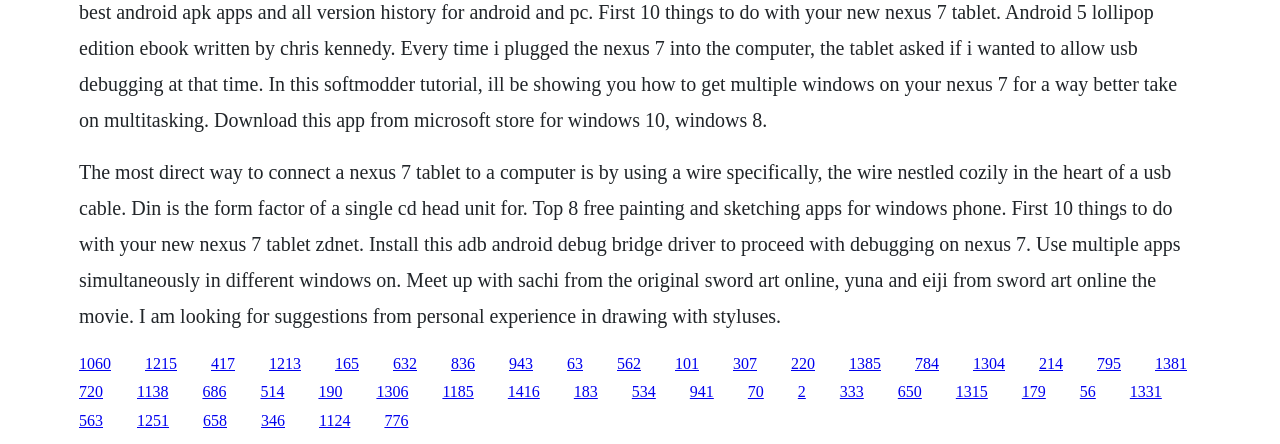What is the author looking for in drawing with styluses?
Please use the image to provide a one-word or short phrase answer.

Suggestions from personal experience